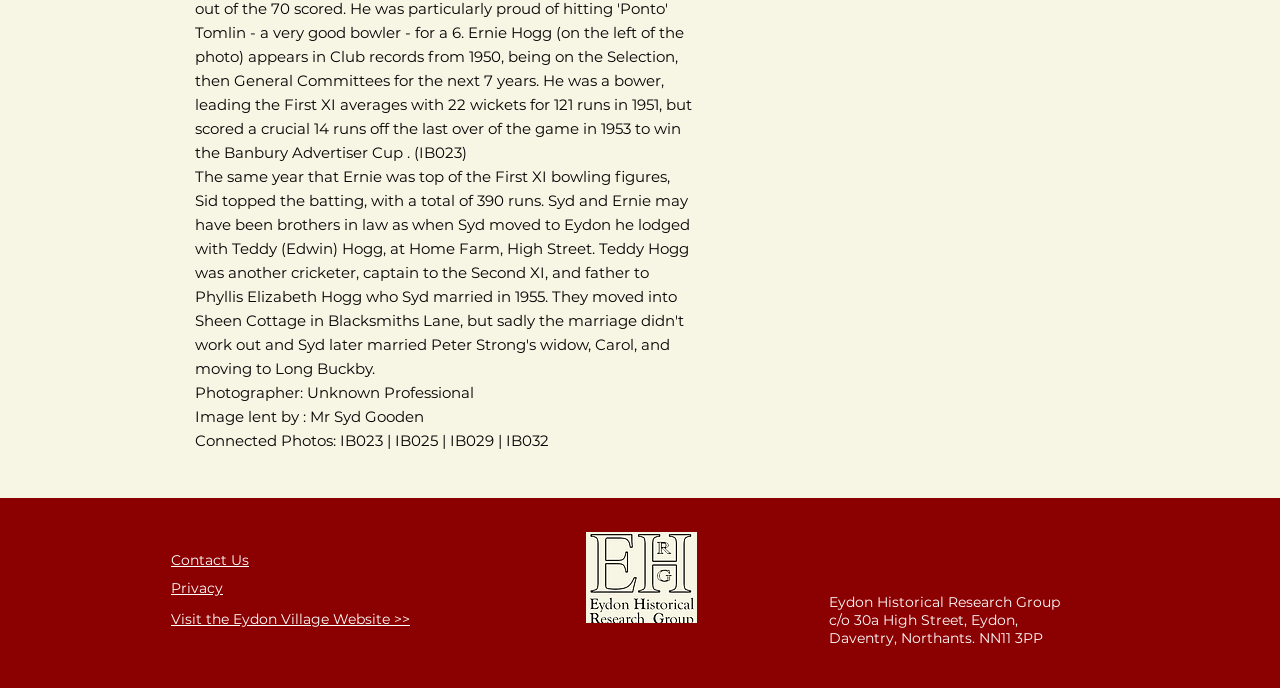Please provide a one-word or phrase answer to the question: 
What is the postal code of the address?

NN11 3PP